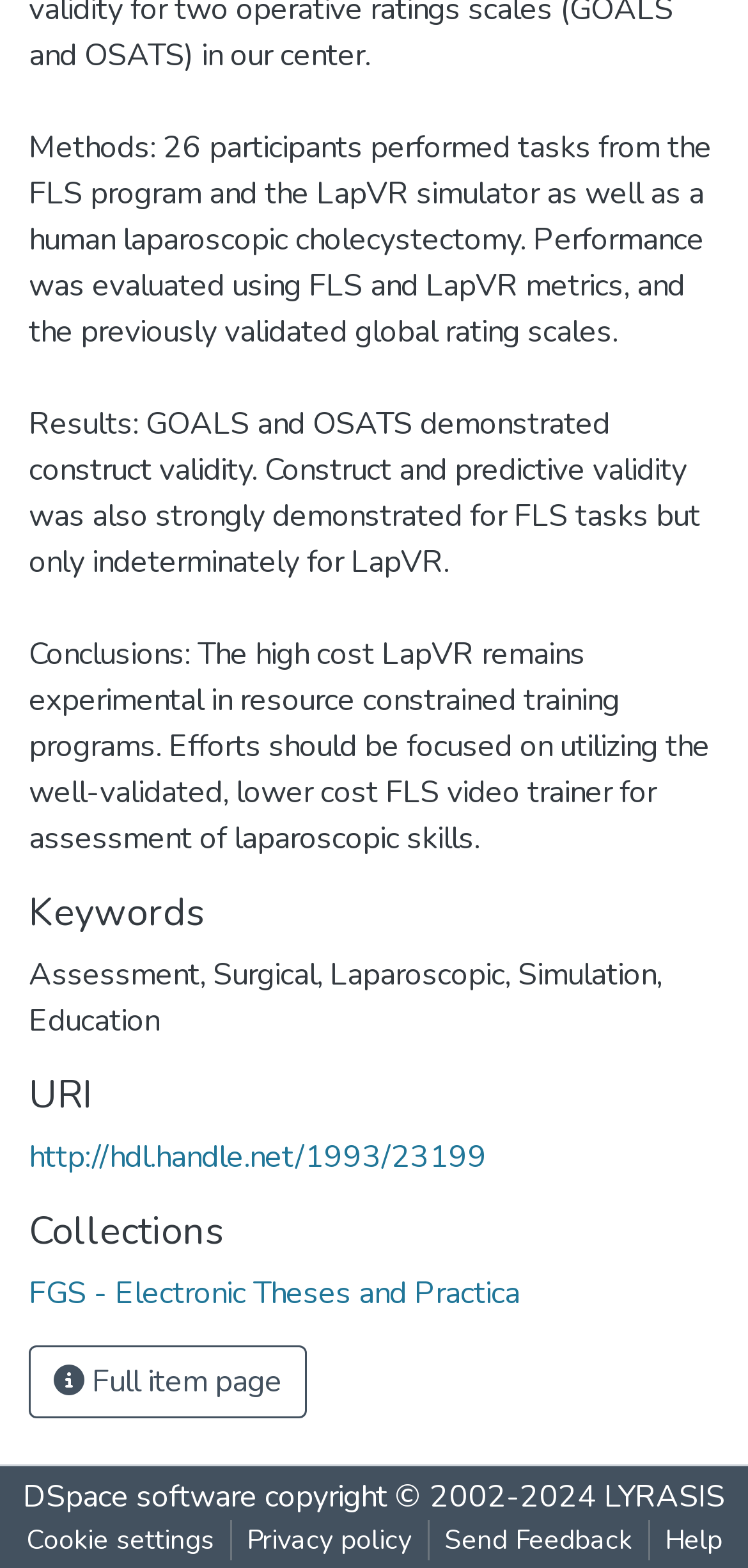What is the first keyword listed?
Based on the screenshot, respond with a single word or phrase.

Assessment